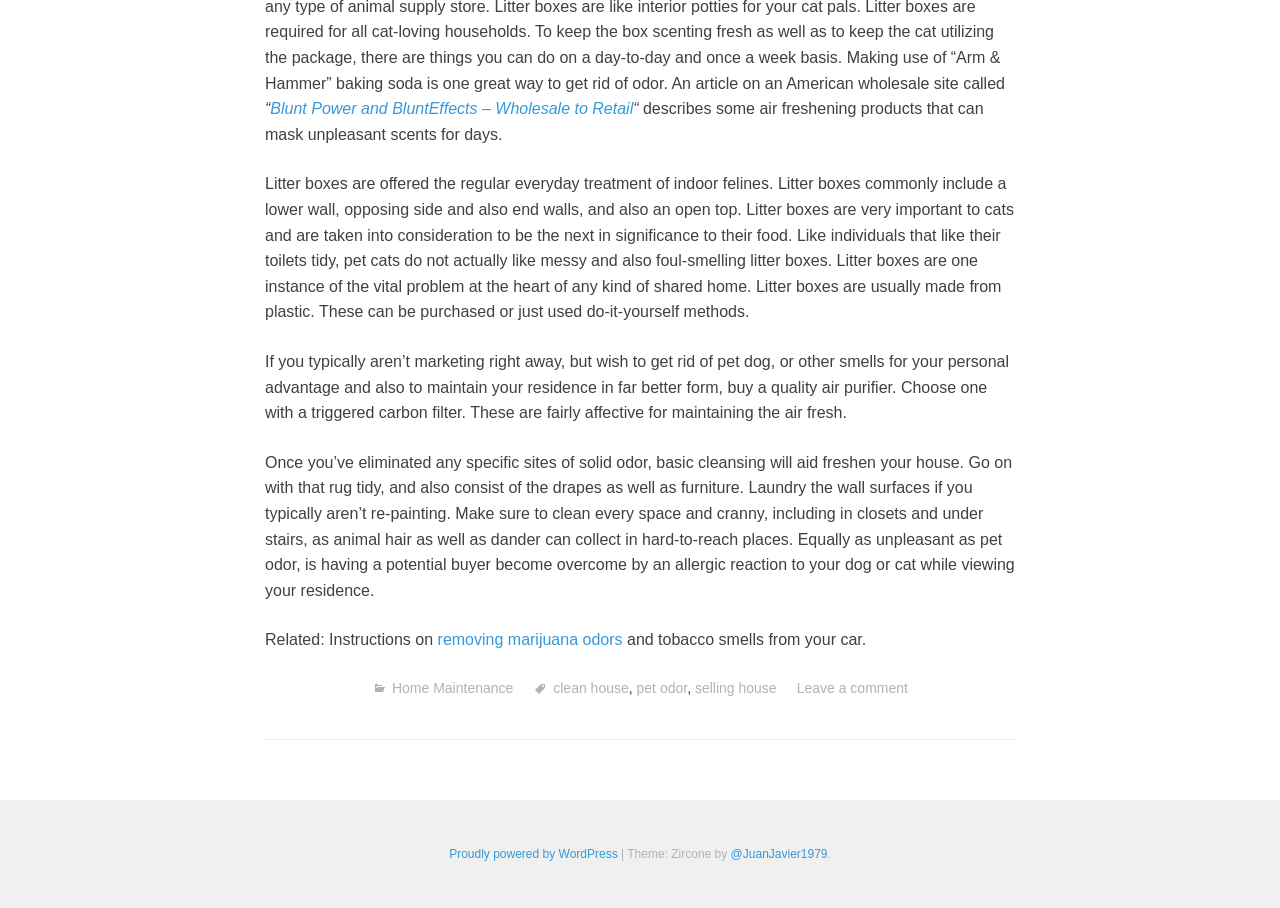Determine the bounding box coordinates for the HTML element mentioned in the following description: "clean house". The coordinates should be a list of four floats ranging from 0 to 1, represented as [left, top, right, bottom].

[0.432, 0.749, 0.491, 0.766]